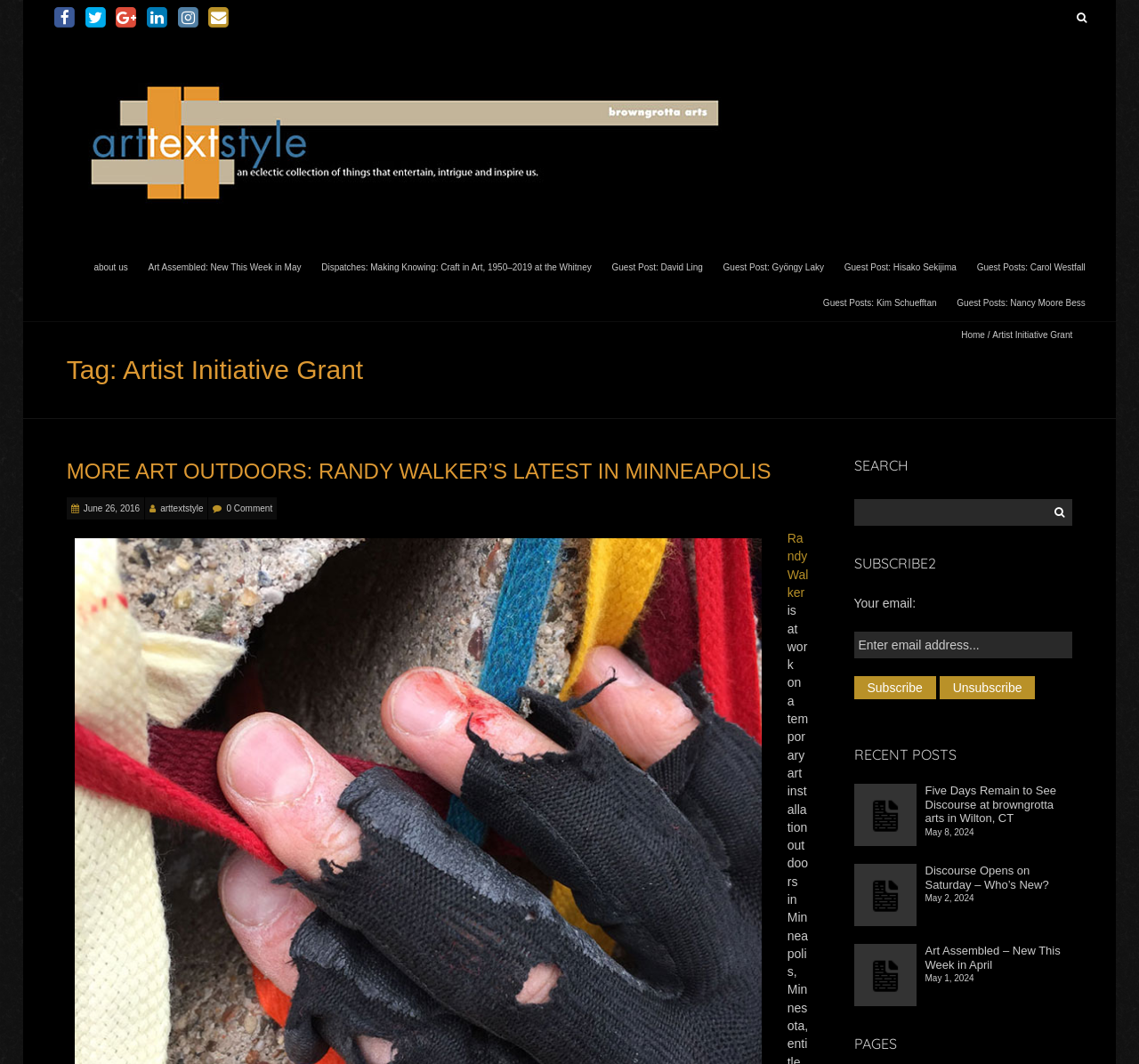Please answer the following question using a single word or phrase: 
How many social media links are there at the top?

6